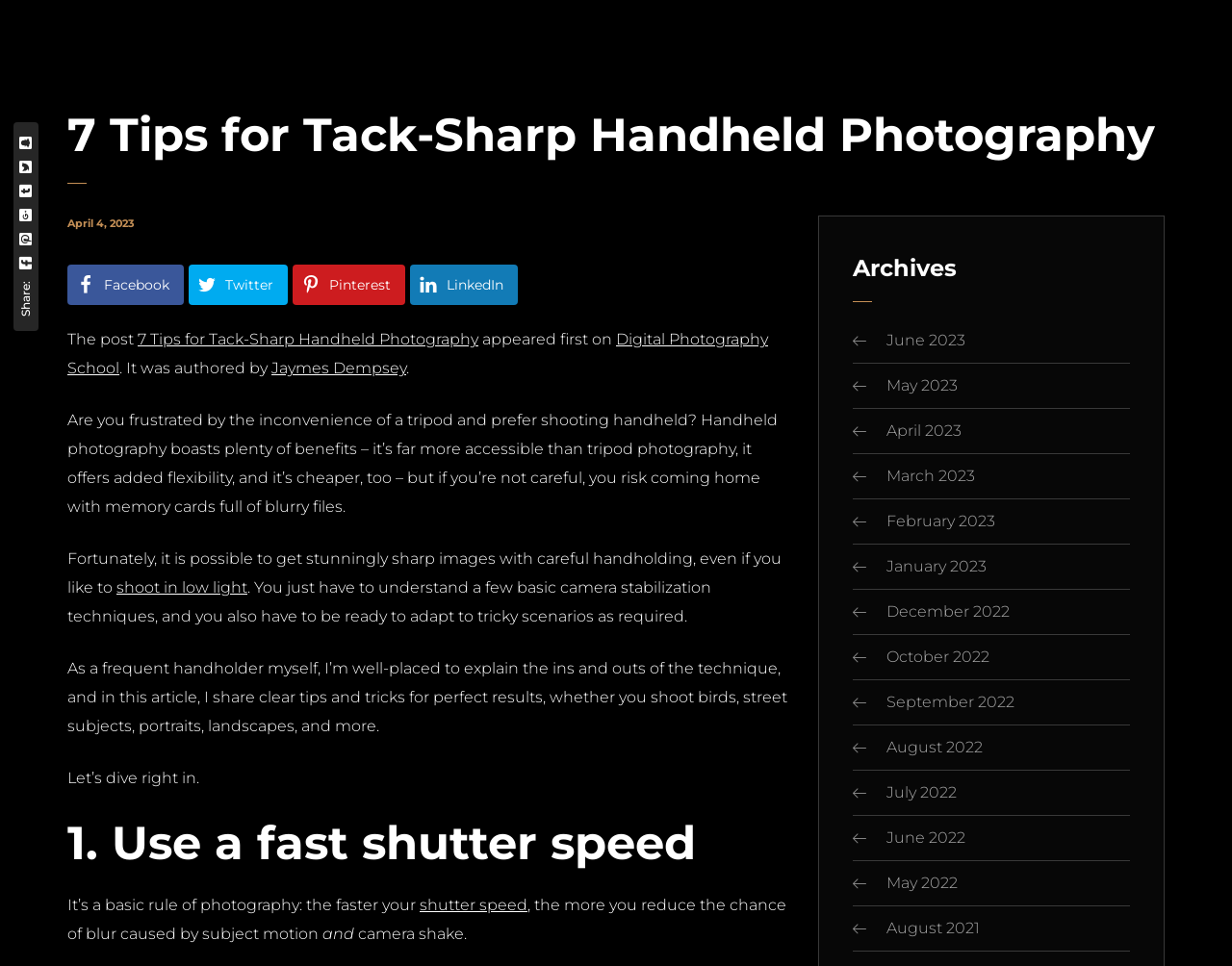Find the bounding box of the UI element described as follows: "Digital Photography School".

[0.055, 0.342, 0.623, 0.391]